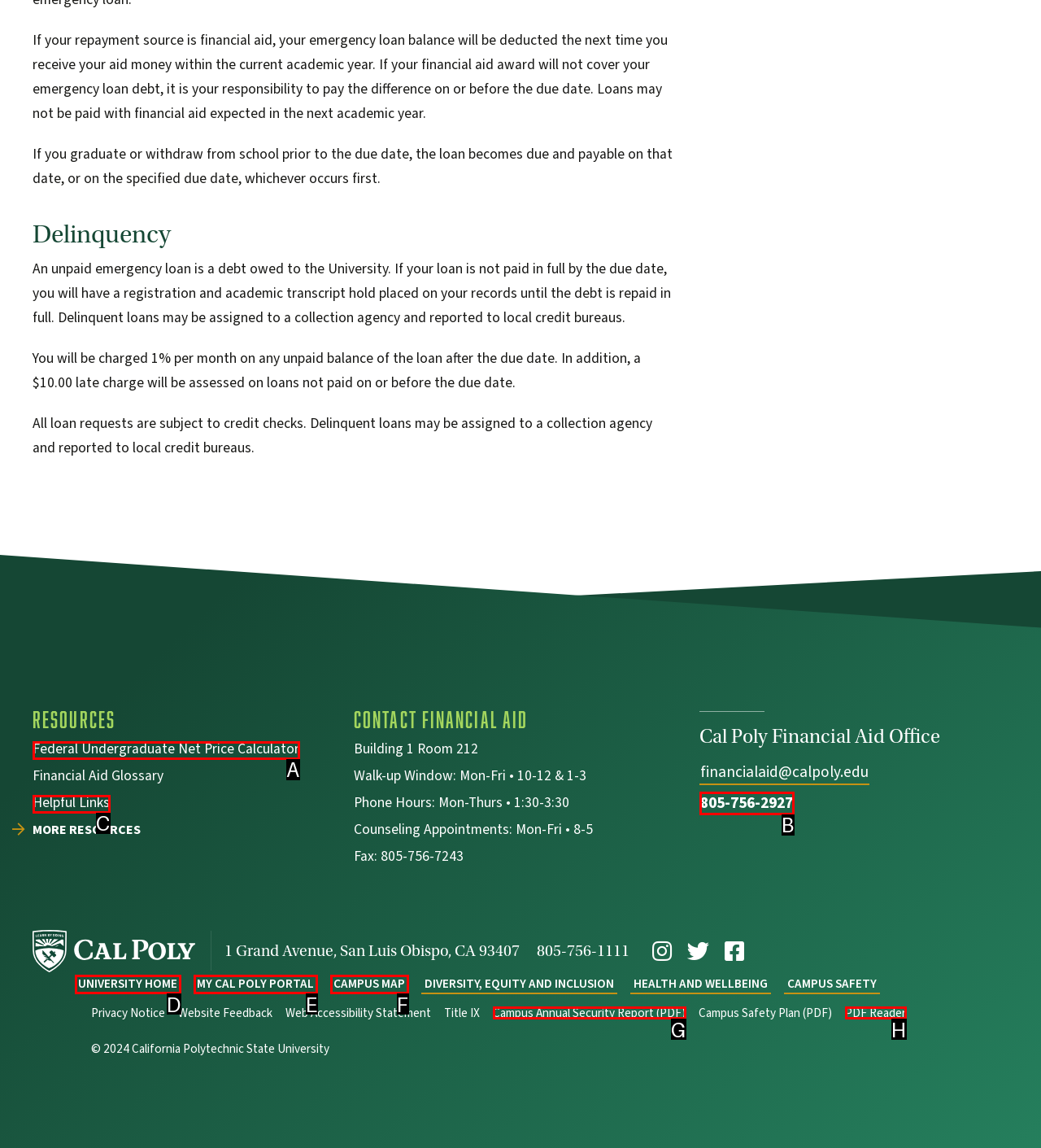Identify the HTML element that corresponds to the description: My Cal Poly Portal
Provide the letter of the matching option from the given choices directly.

E